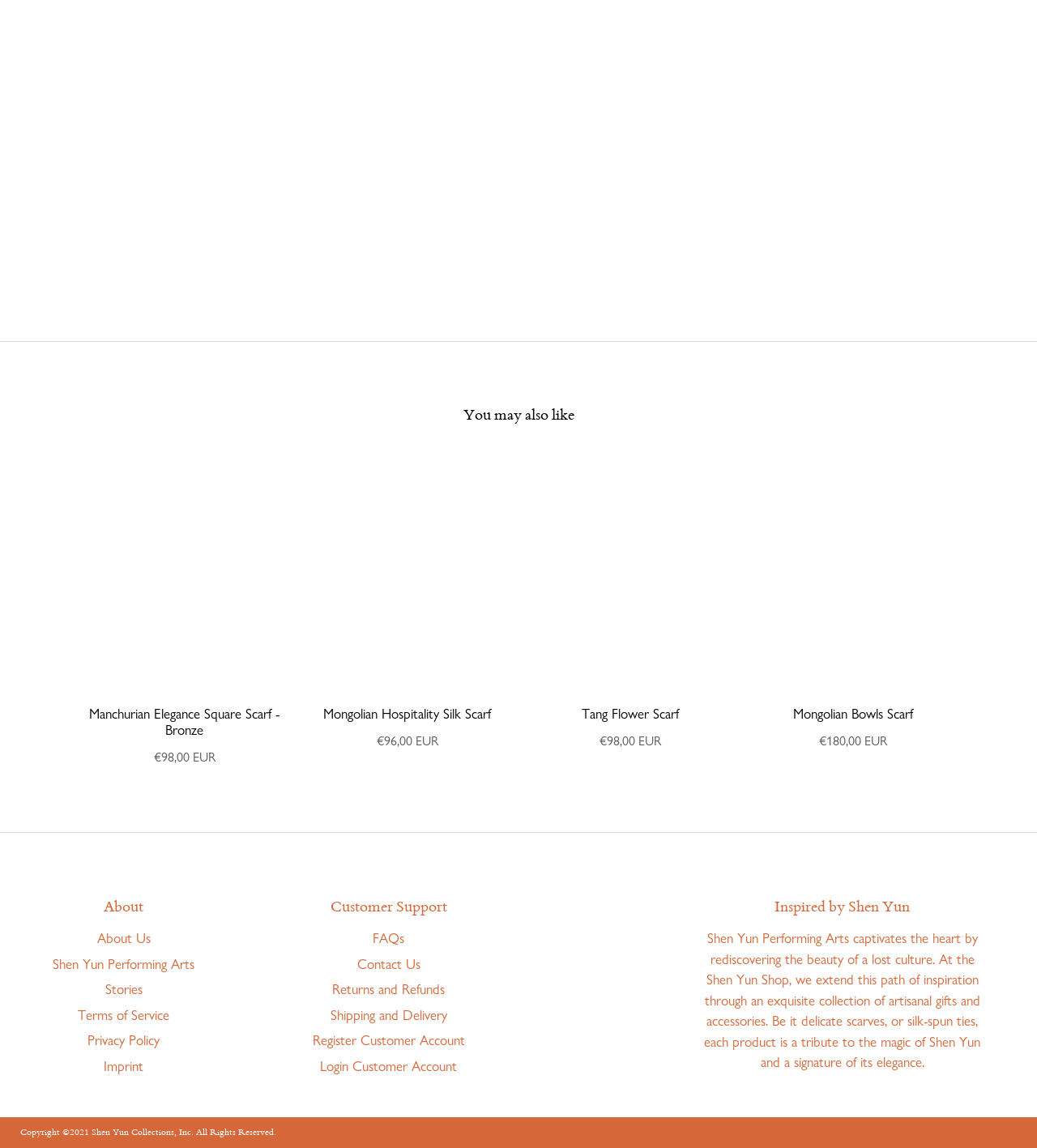Can you find the bounding box coordinates for the element to click on to achieve the instruction: "click the 'Manchurian Elegance Square Scarf - Bronze' link"?

[0.078, 0.421, 0.277, 0.601]